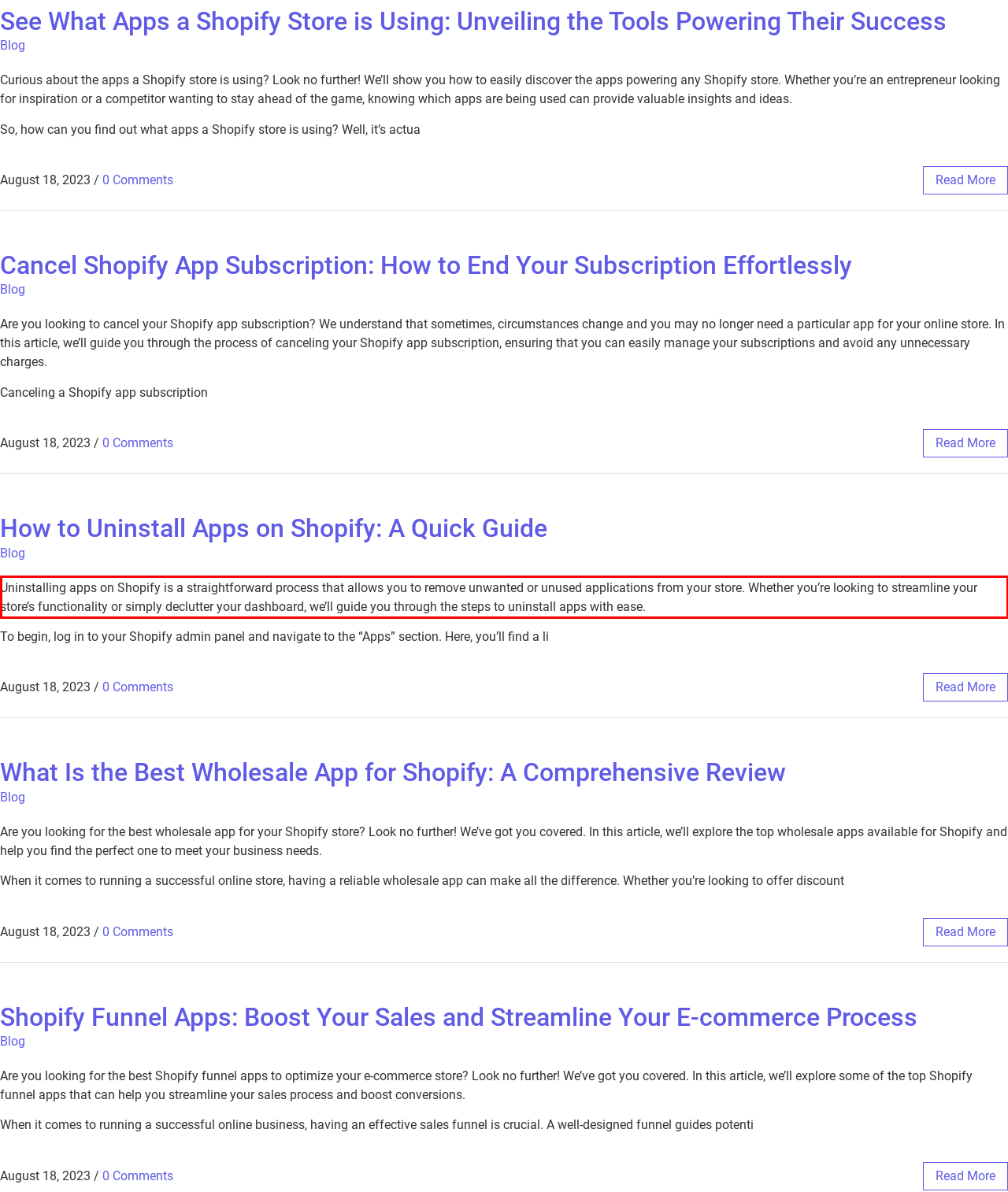Please perform OCR on the text content within the red bounding box that is highlighted in the provided webpage screenshot.

Uninstalling apps on Shopify is a straightforward process that allows you to remove unwanted or unused applications from your store. Whether you’re looking to streamline your store’s functionality or simply declutter your dashboard, we’ll guide you through the steps to uninstall apps with ease.